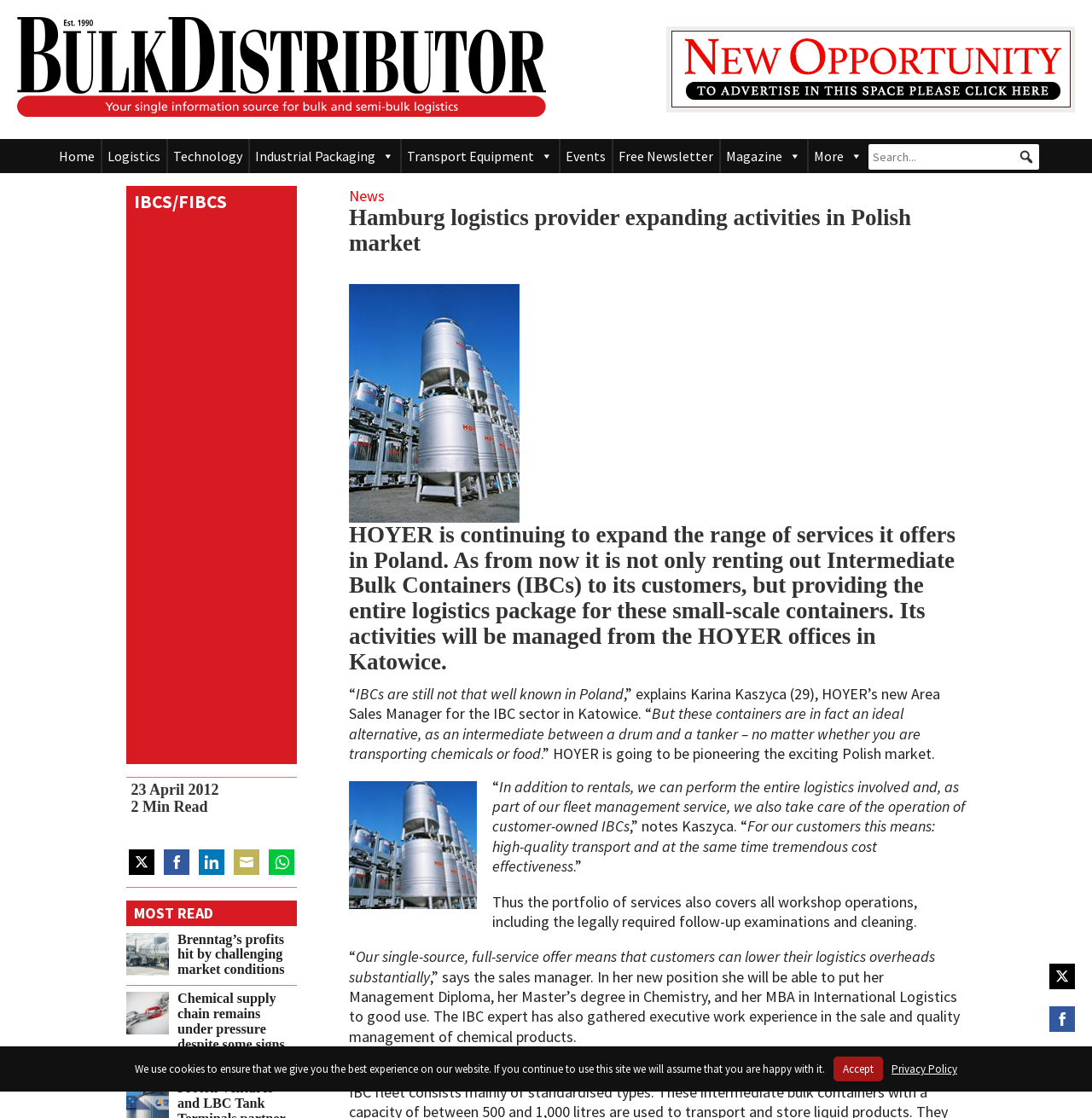Kindly determine the bounding box coordinates for the area that needs to be clicked to execute this instruction: "Read more about Industrial Packaging".

[0.228, 0.124, 0.366, 0.155]